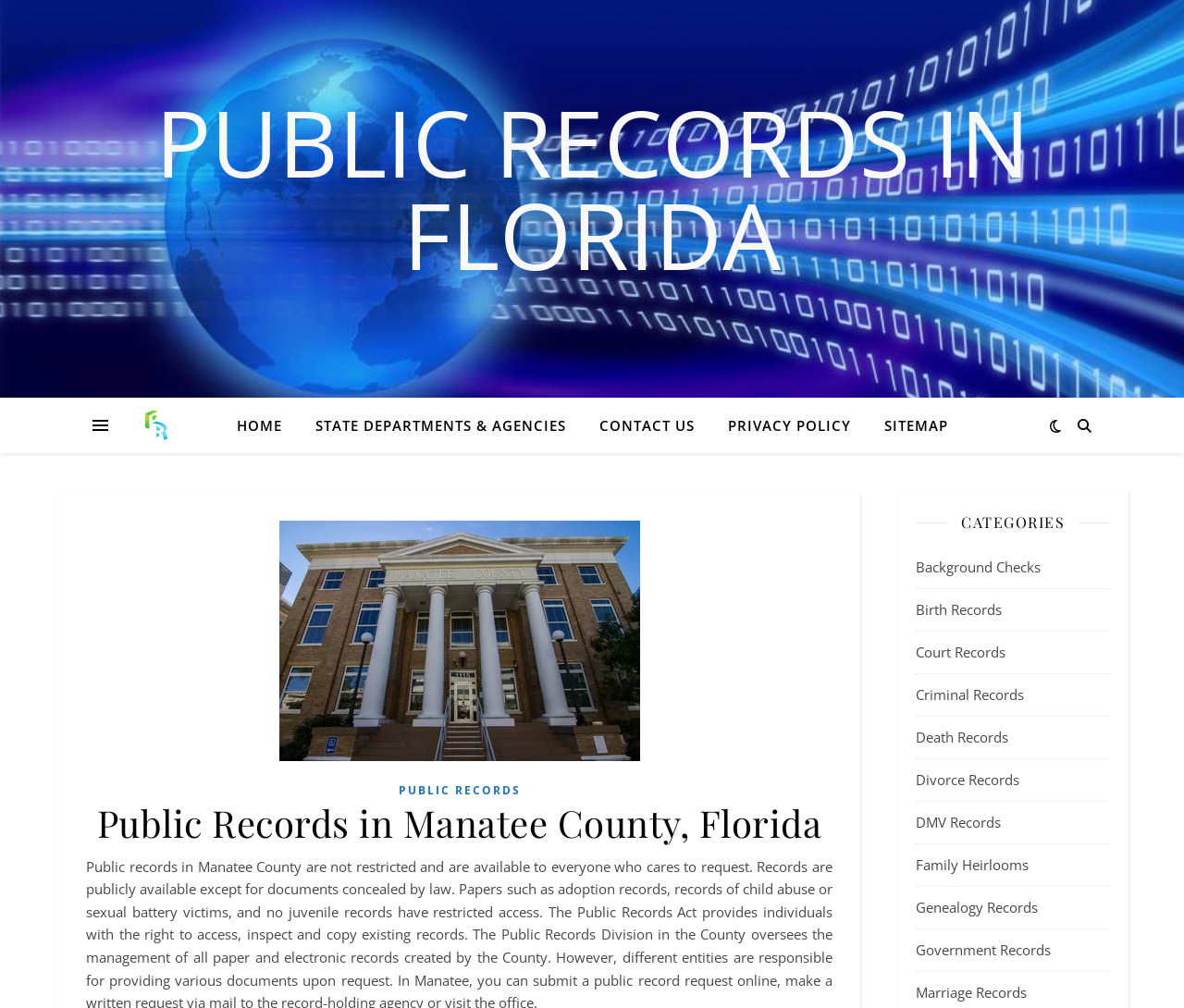Identify the bounding box coordinates for the UI element described as follows: Public Records in Florida. Use the format (top-left x, top-left y, bottom-right x, bottom-right y) and ensure all values are floating point numbers between 0 and 1.

[0.0, 0.094, 1.0, 0.278]